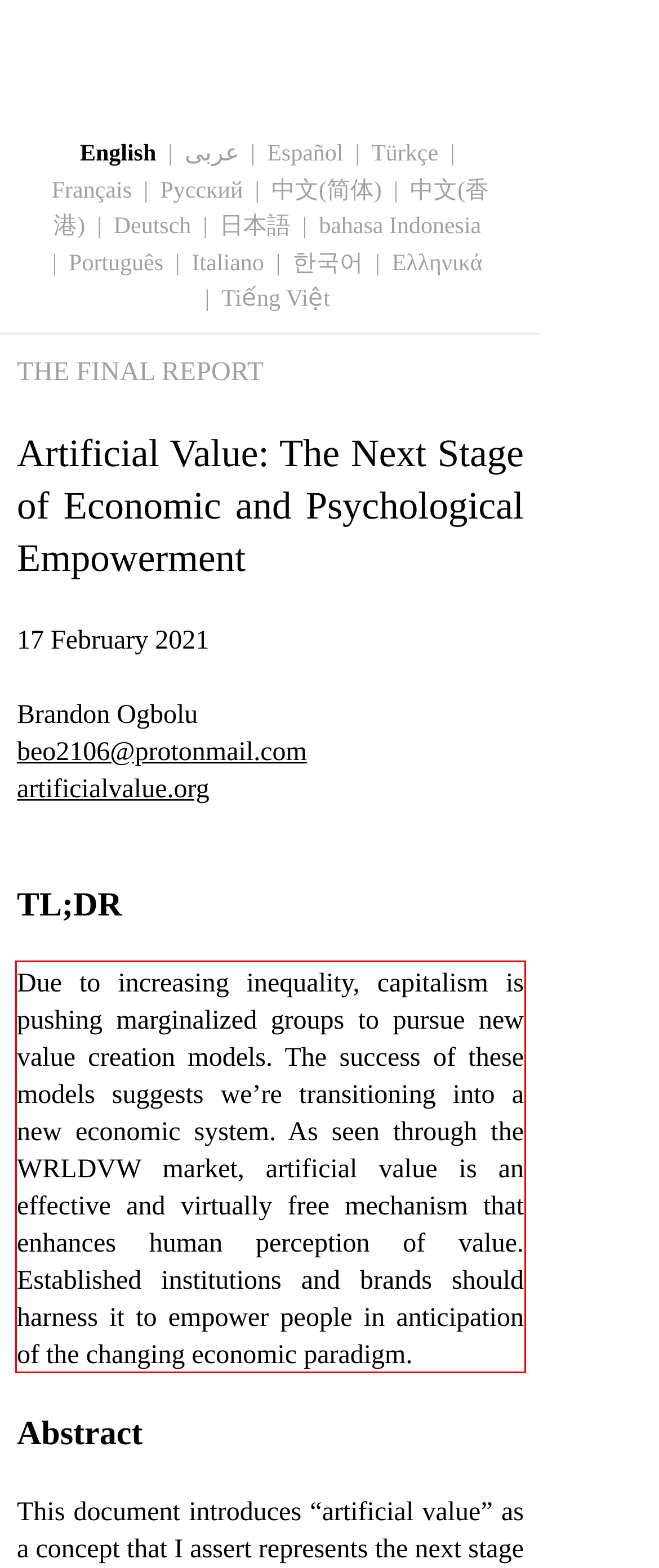You are given a screenshot showing a webpage with a red bounding box. Perform OCR to capture the text within the red bounding box.

Due to increasing inequality, capitalism is pushing marginalized groups to pursue new value creation models. The success of these models suggests we’re transitioning into a new economic system. As seen through the WRLDVW market, artificial value is an effective and virtually free mechanism that enhances human perception of value. Established institutions and brands should harness it to empower people in anticipation of the changing economic paradigm.